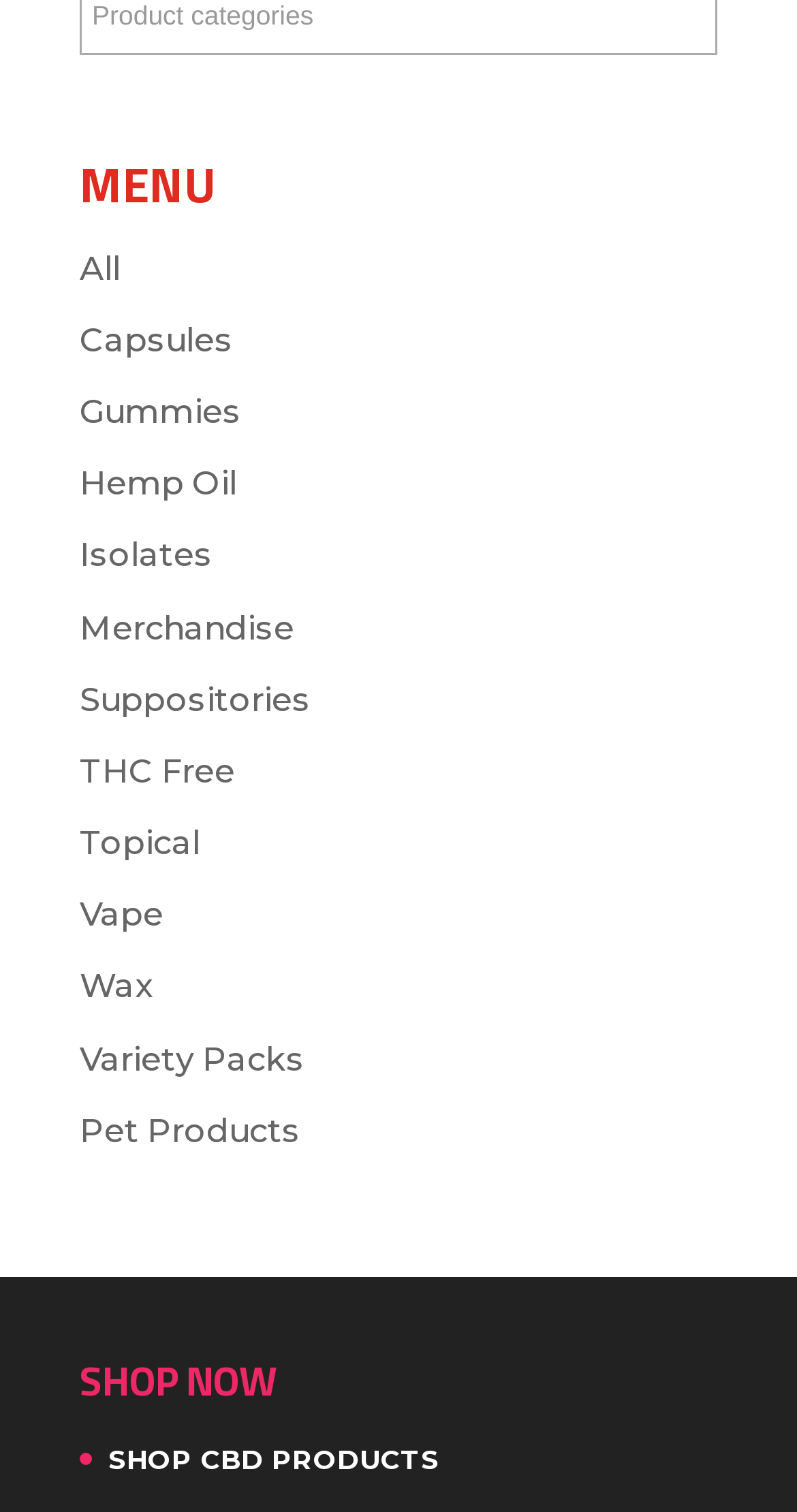Please identify the bounding box coordinates of the element's region that needs to be clicked to fulfill the following instruction: "Shop CBD products". The bounding box coordinates should consist of four float numbers between 0 and 1, i.e., [left, top, right, bottom].

[0.136, 0.955, 0.551, 0.976]